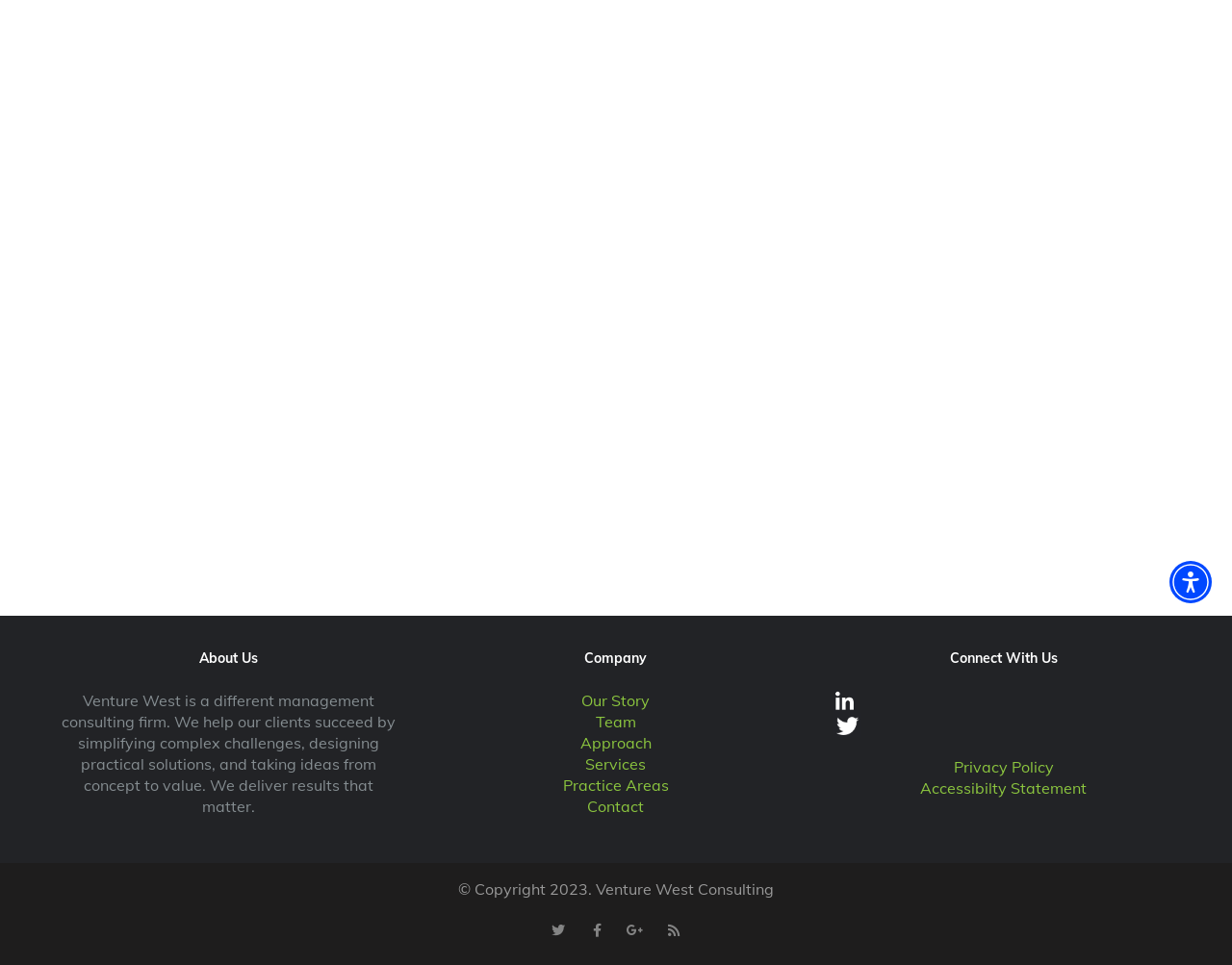Based on the element description: "aria-label="Accessibility Menu" title="Accessibility Menu"", identify the UI element and provide its bounding box coordinates. Use four float numbers between 0 and 1, [left, top, right, bottom].

[0.949, 0.581, 0.984, 0.625]